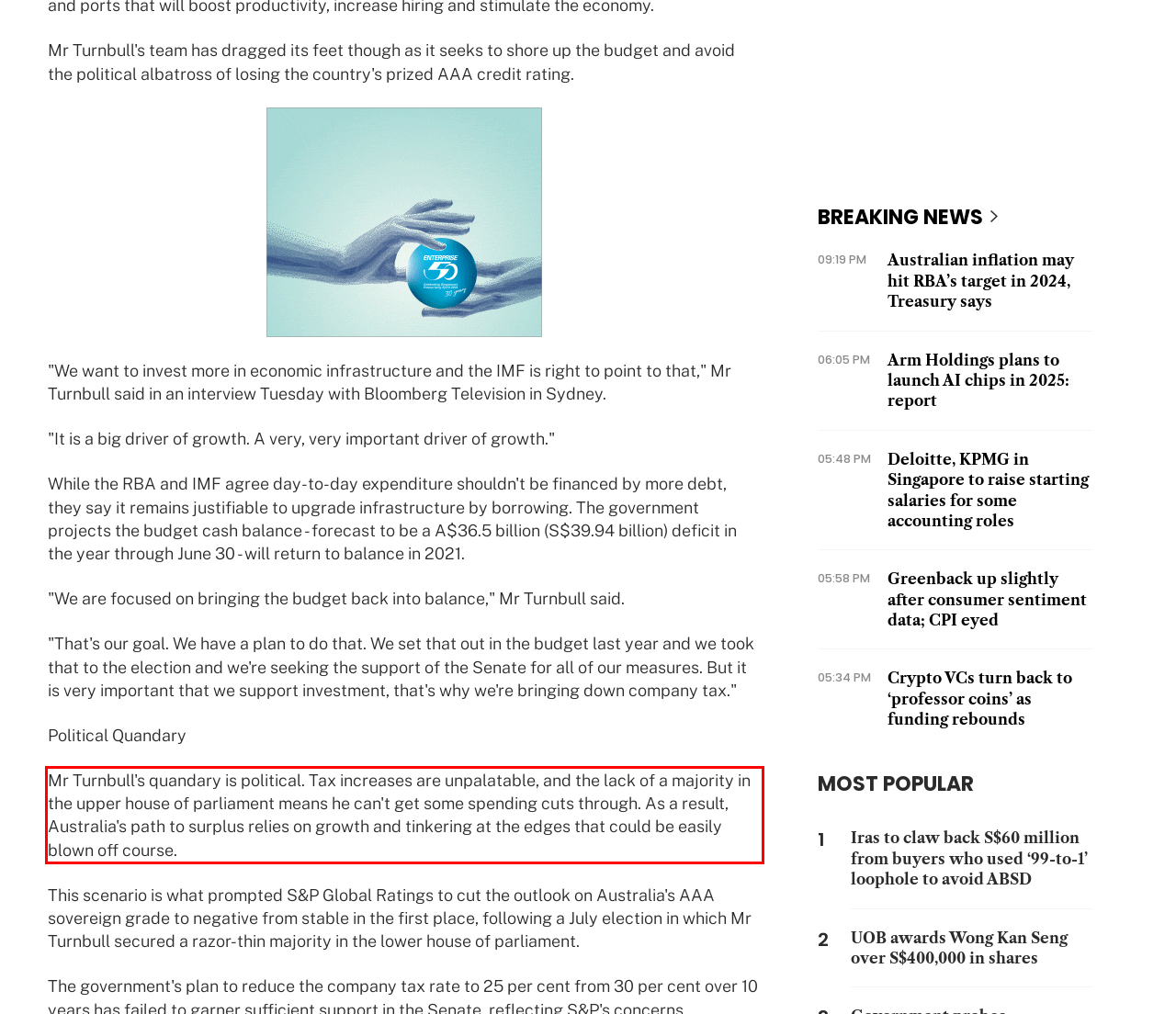Review the webpage screenshot provided, and perform OCR to extract the text from the red bounding box.

Mr Turnbull's quandary is political. Tax increases are unpalatable, and the lack of a majority in the upper house of parliament means he can't get some spending cuts through. As a result, Australia's path to surplus relies on growth and tinkering at the edges that could be easily blown off course.